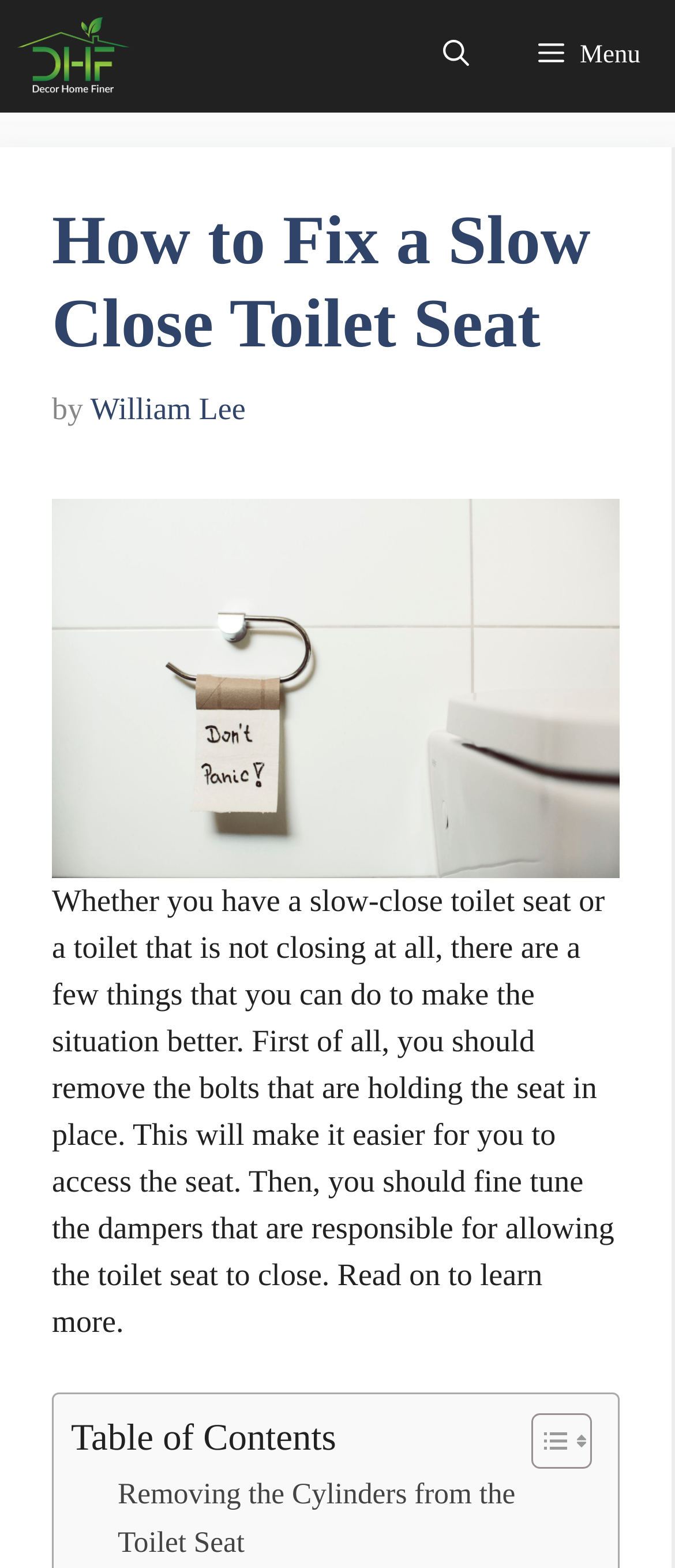Respond with a single word or phrase for the following question: 
What is the purpose of the 'Toggle Table of Content' button?

To show or hide the table of contents